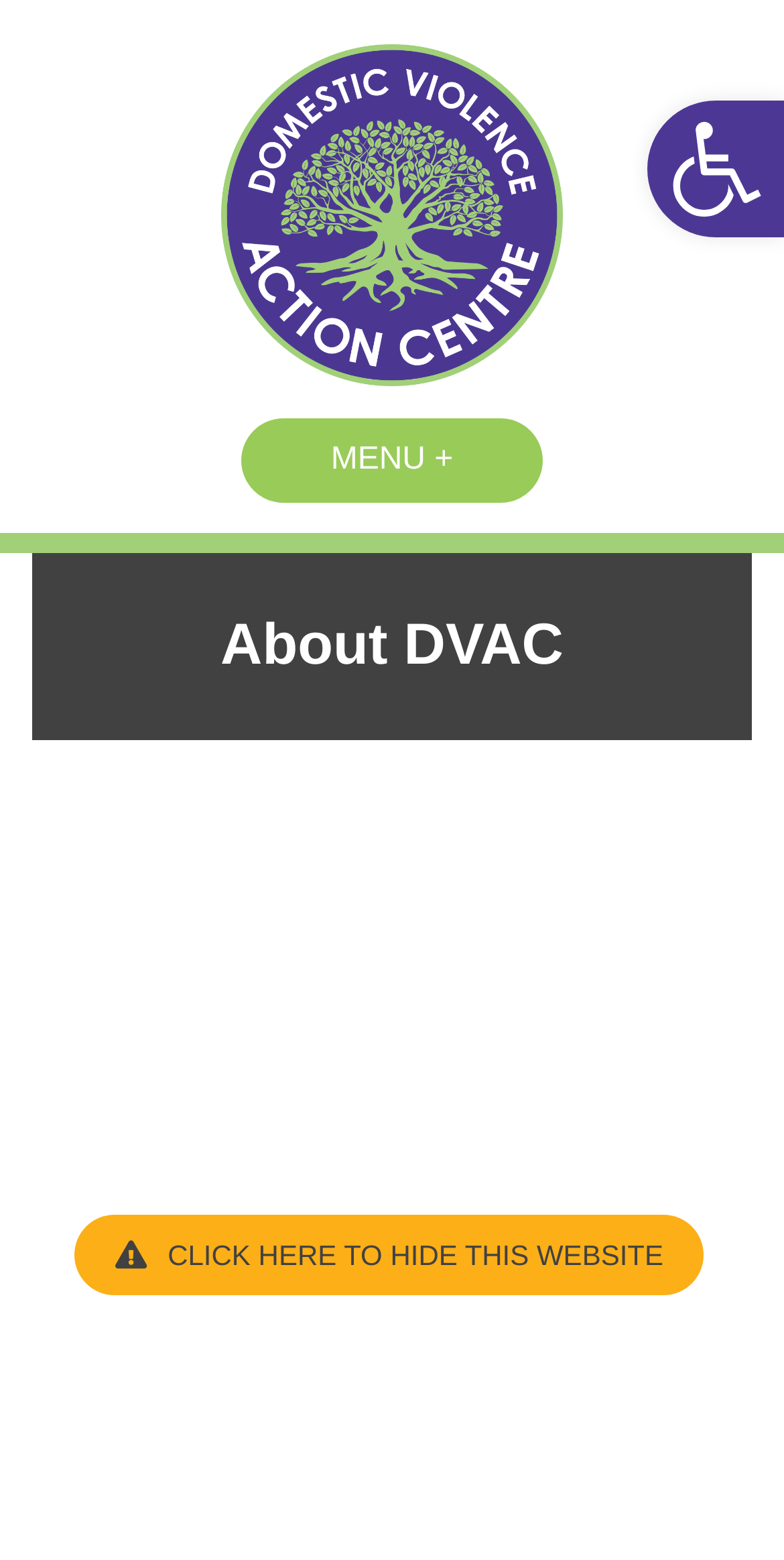What is the function of the 'MENU + EXPANDED COLLAPSED' button?
Answer the question with a single word or phrase derived from the image.

Main Navigation